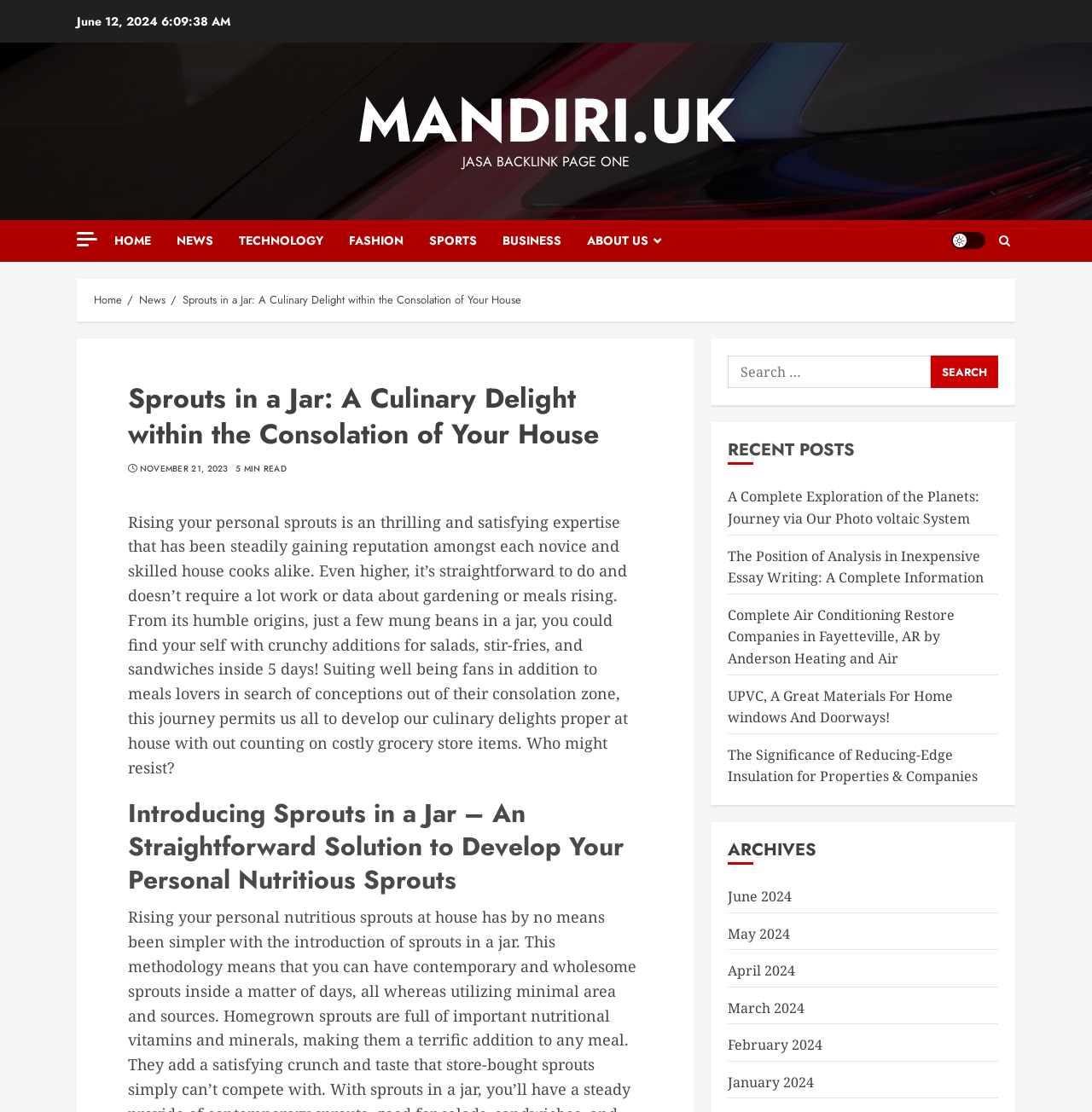Specify the bounding box coordinates for the region that must be clicked to perform the given instruction: "Check the recent post about A Complete Exploration of the Planets".

[0.667, 0.438, 0.897, 0.475]